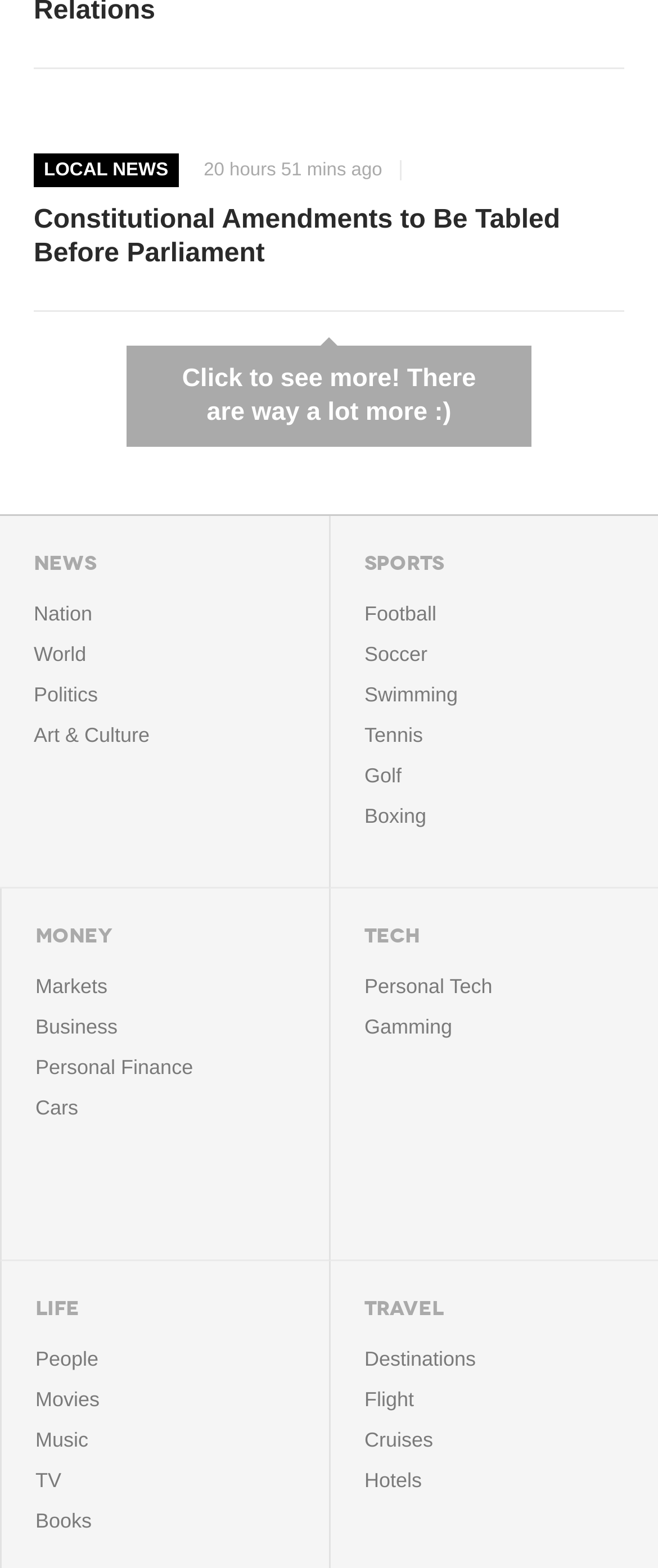Given the element description "local News" in the screenshot, predict the bounding box coordinates of that UI element.

[0.059, 0.097, 0.263, 0.119]